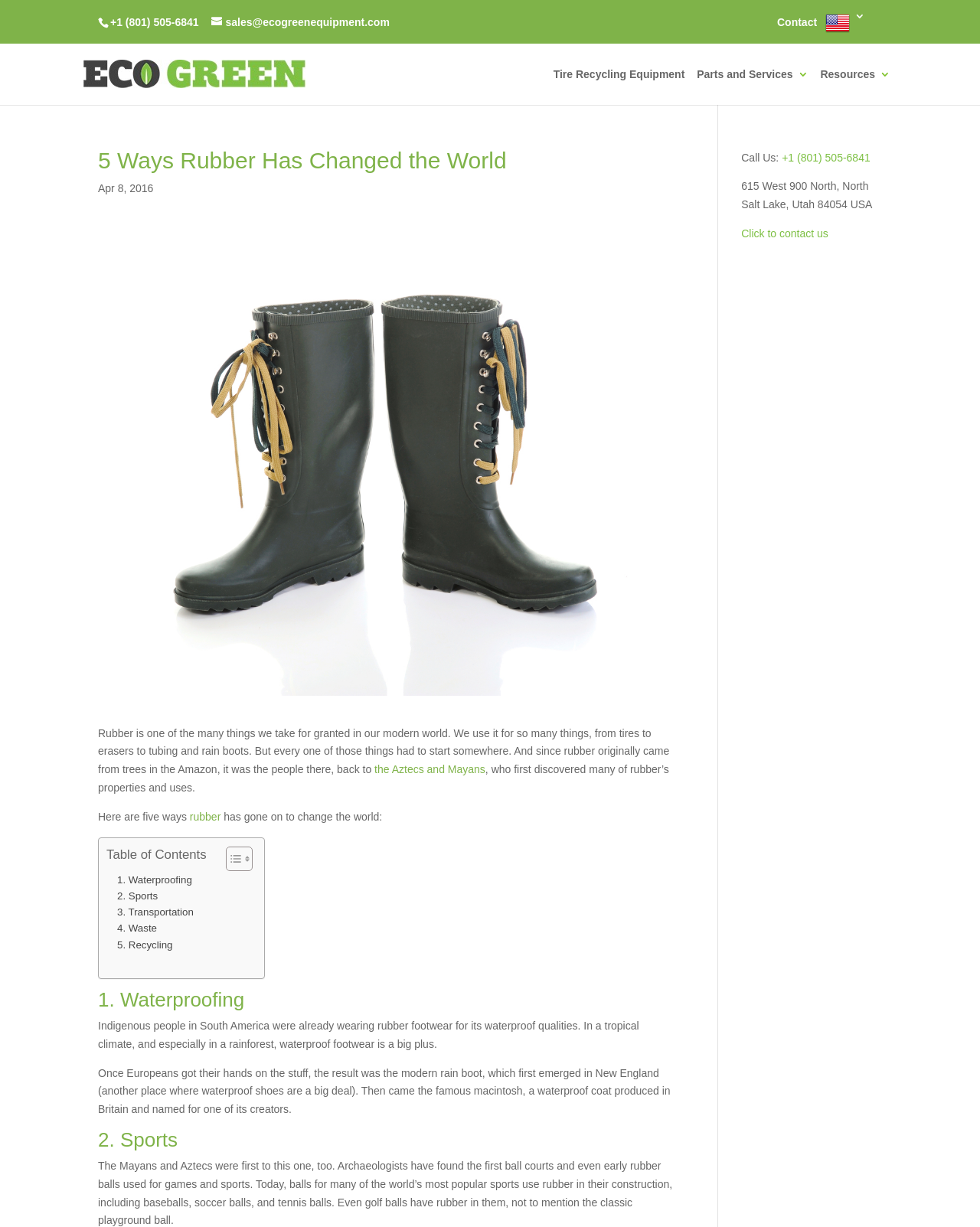Give the bounding box coordinates for the element described by: "title="WPS Office Official Facebook"".

None